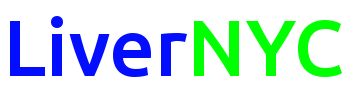What is the main focus of the blog?
Using the information from the image, give a concise answer in one word or a short phrase.

Linux and technology